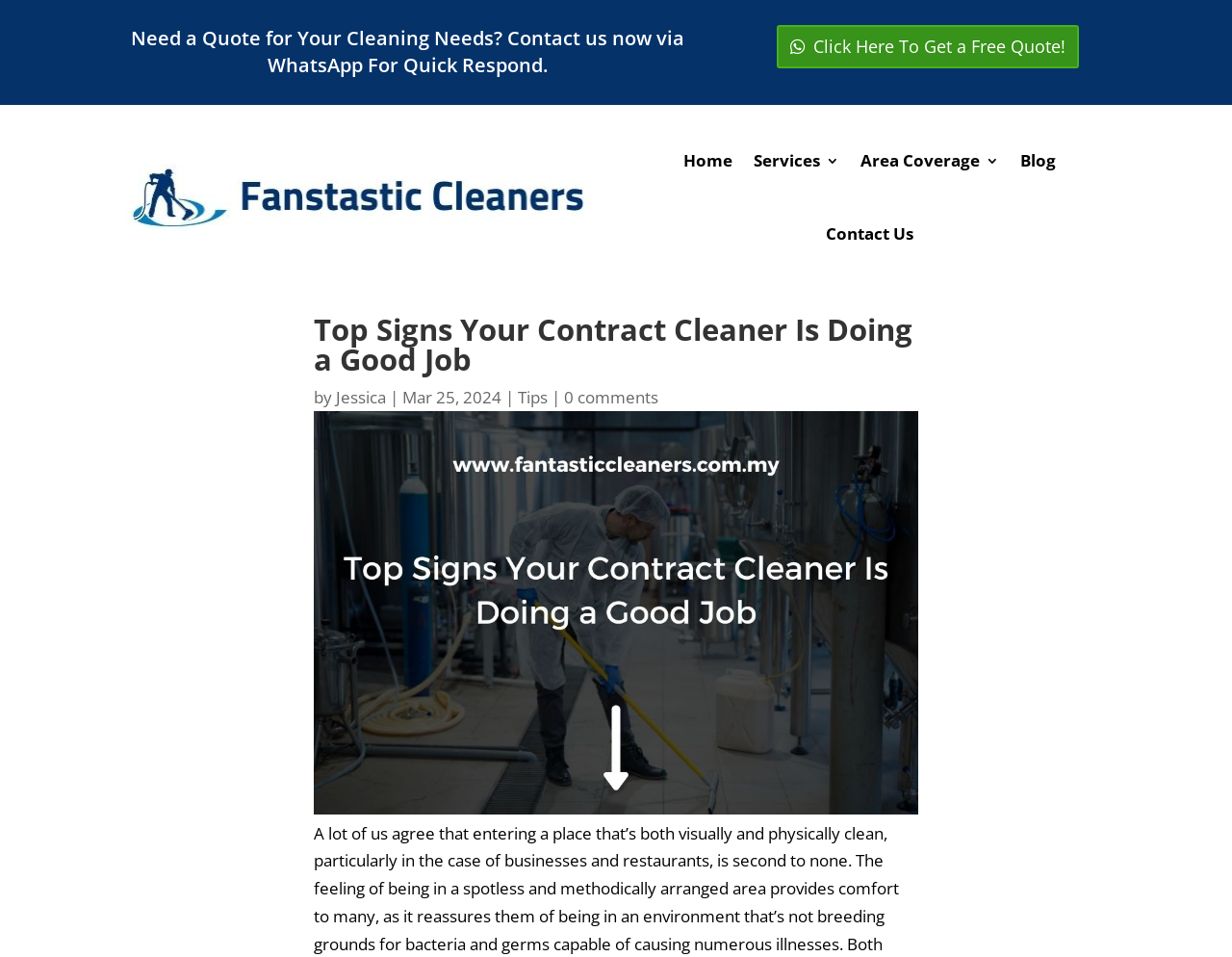Determine the bounding box coordinates for the clickable element required to fulfill the instruction: "Go to the home page". Provide the coordinates as four float numbers between 0 and 1, i.e., [left, top, right, bottom].

[0.555, 0.13, 0.594, 0.206]